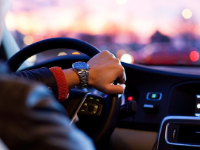Offer a comprehensive description of the image.

The image captures a close-up view of a person's hand gripping a steering wheel while driving, set against a backdrop of a beautiful sunset. The warm hues of orange and purple in the sky create a serene atmosphere, suggesting either the end of a day or the beginning of a night drive. The driver’s wrist is adorned with a stylish watch, hinting at a sense of fashion and attention to detail. This scene evokes a feeling of adventure and the freedom of the open road, perfectly suited for discussions about road safety, insurance considerations, or tips for driving during different times of the day, particularly when visibility can change dramatically. This context resonates with the article themes surrounding automobile safety and insurance, specifically noting scenarios such as navigating challenges in car accidents or understanding the impact of fault on insurance payouts.